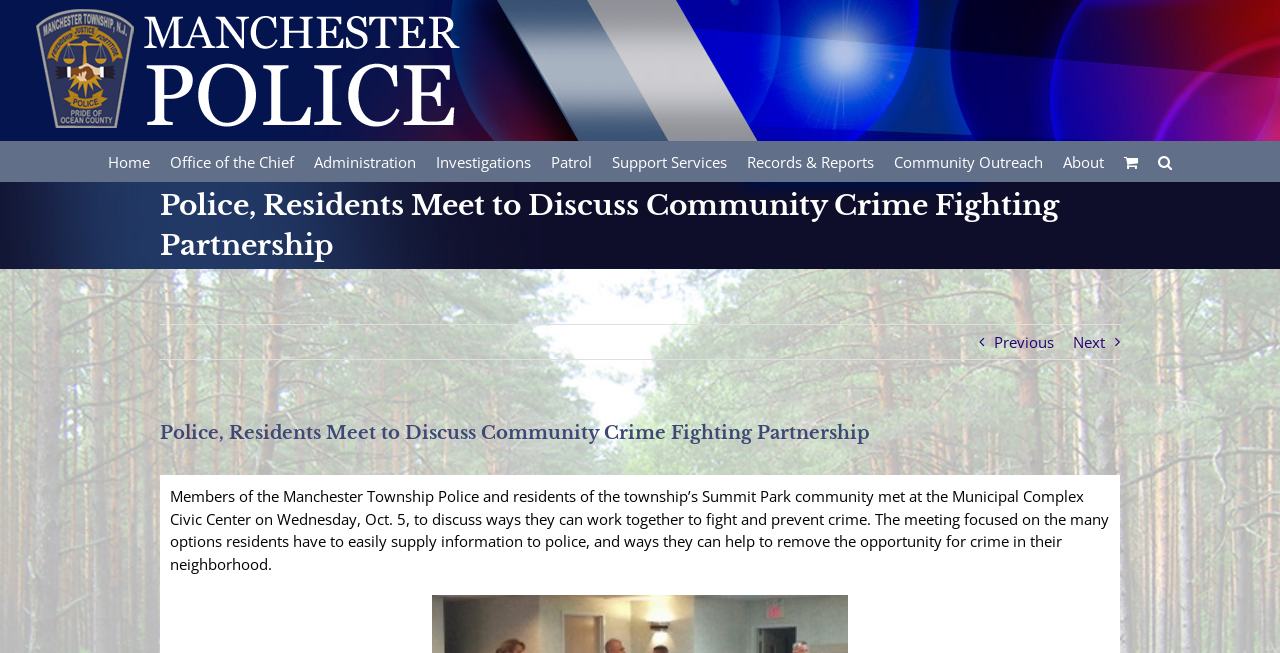What is the role of residents in crime prevention?
Give a single word or phrase as your answer by examining the image.

Supply information to police